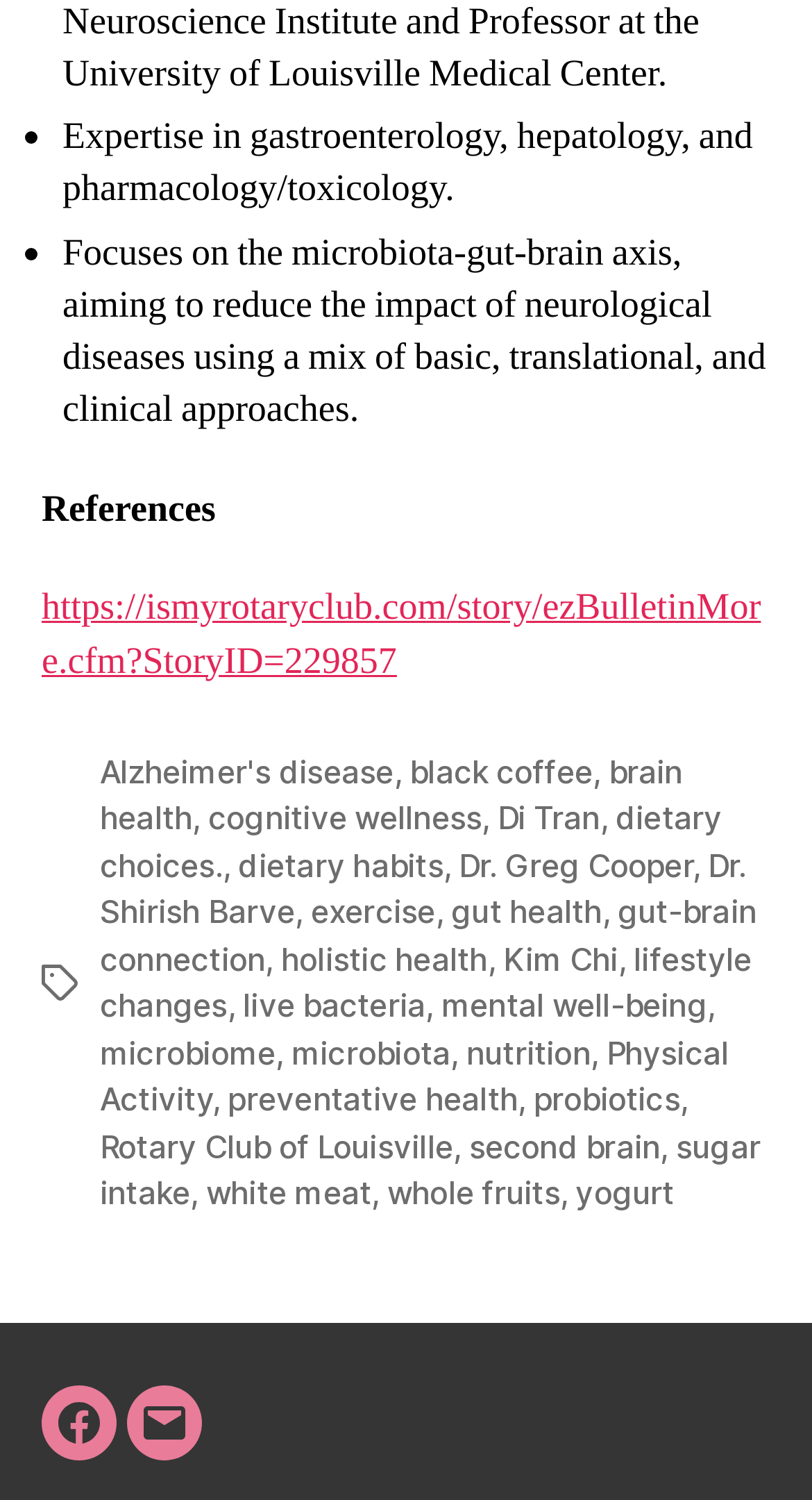Answer this question in one word or a short phrase: What is the title of the section with links?

Tags